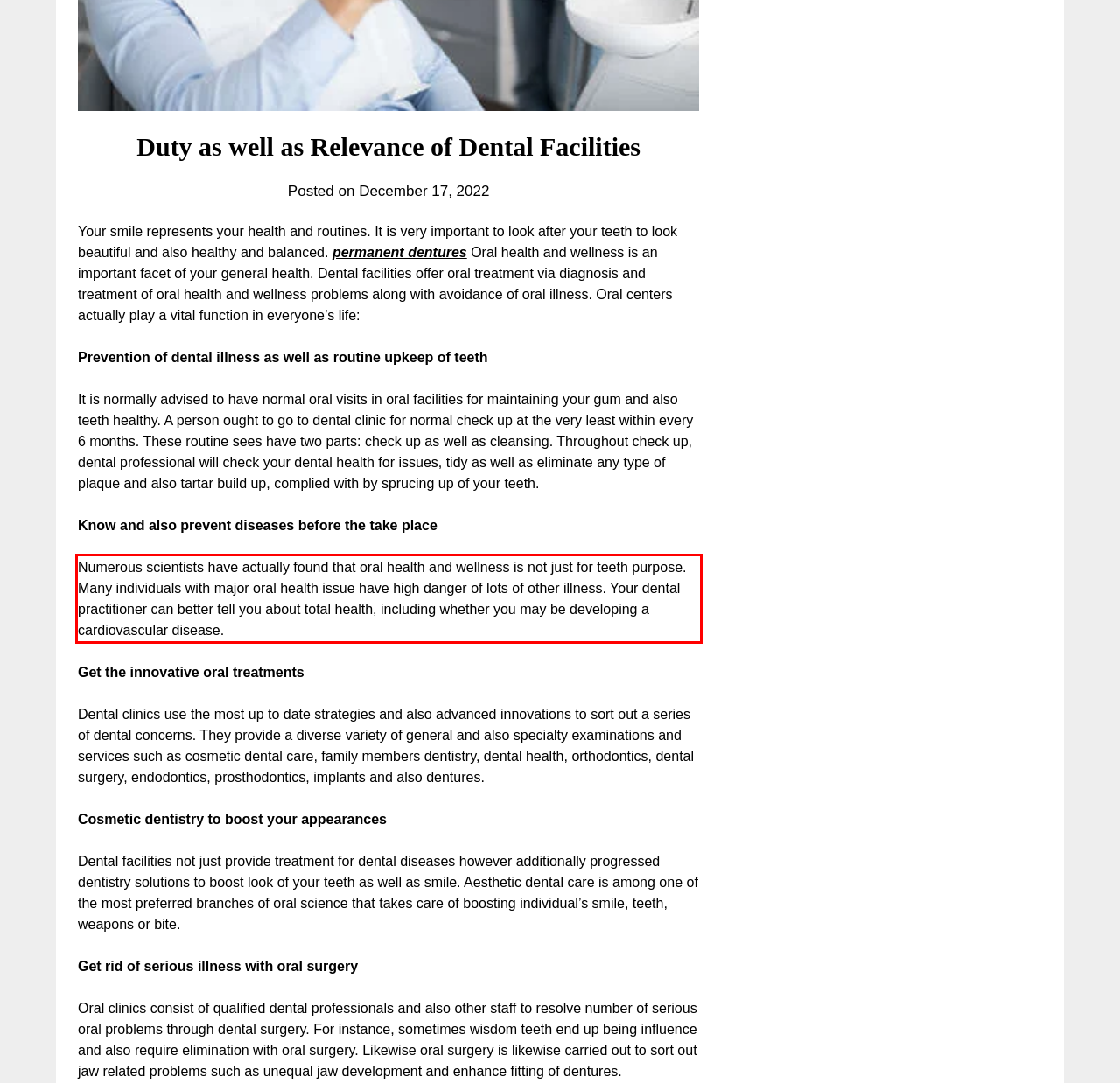Using the provided webpage screenshot, recognize the text content in the area marked by the red bounding box.

Numerous scientists have actually found that oral health and wellness is not just for teeth purpose. Many individuals with major oral health issue have high danger of lots of other illness. Your dental practitioner can better tell you about total health, including whether you may be developing a cardiovascular disease.